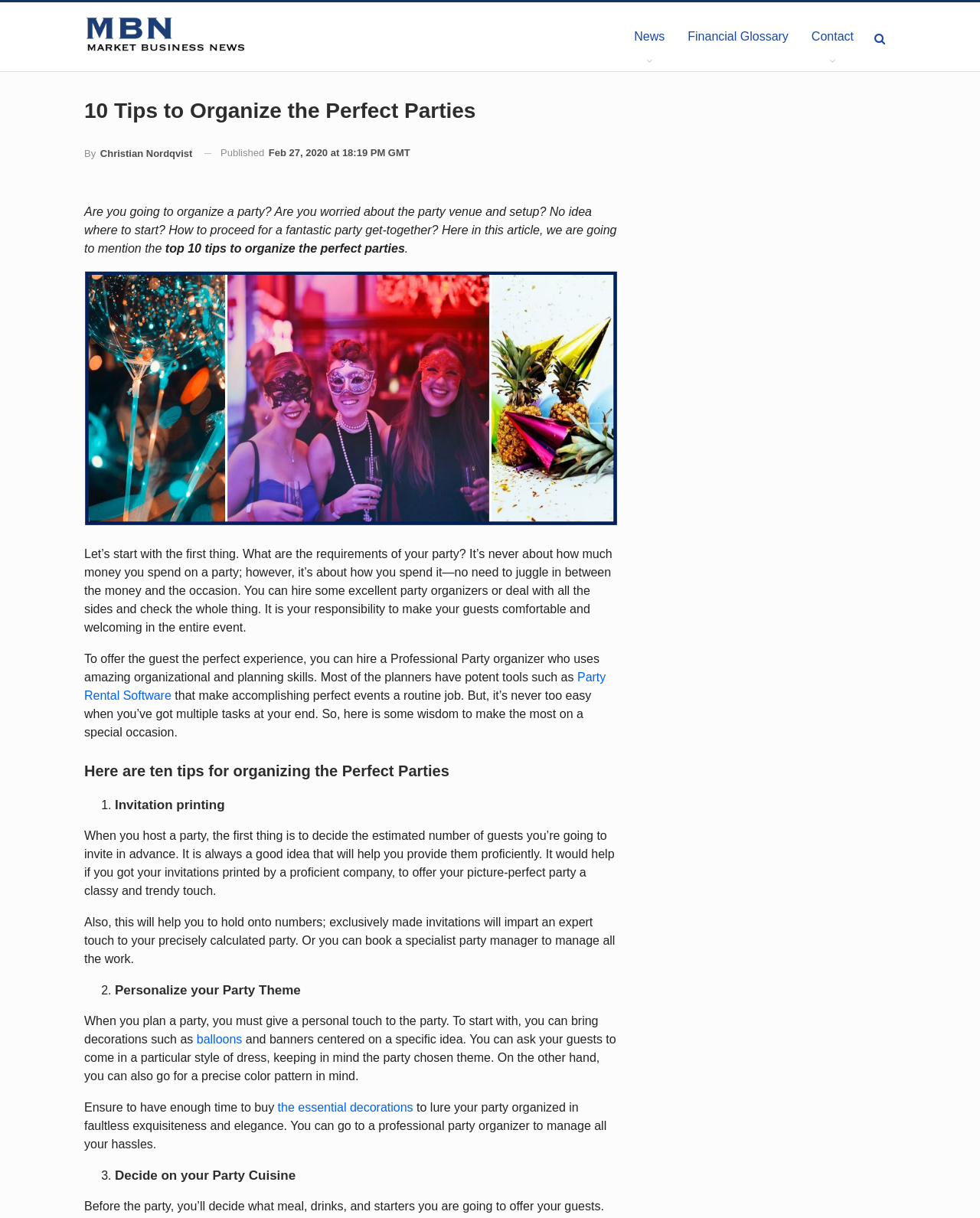Give a one-word or one-phrase response to the question: 
What is the first tip for organizing a party?

Invitation printing